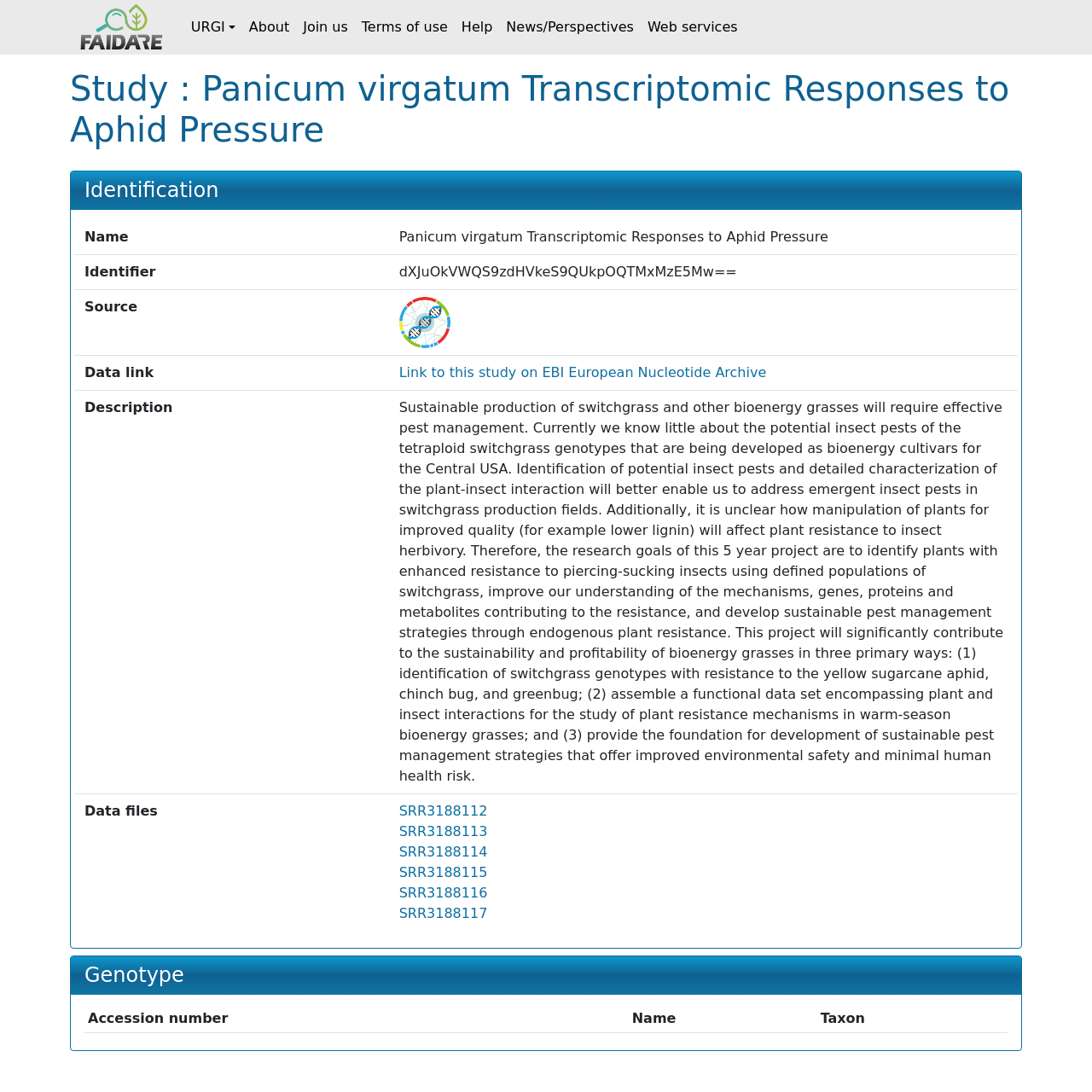Refer to the image and provide an in-depth answer to the question: 
How many data files are available?

I found the answer by looking at the 'Data files' section, which lists six links to data files, namely 'SRR3188112', 'SRR3188113', 'SRR3188114', 'SRR3188115', 'SRR3188116', and 'SRR3188117'.